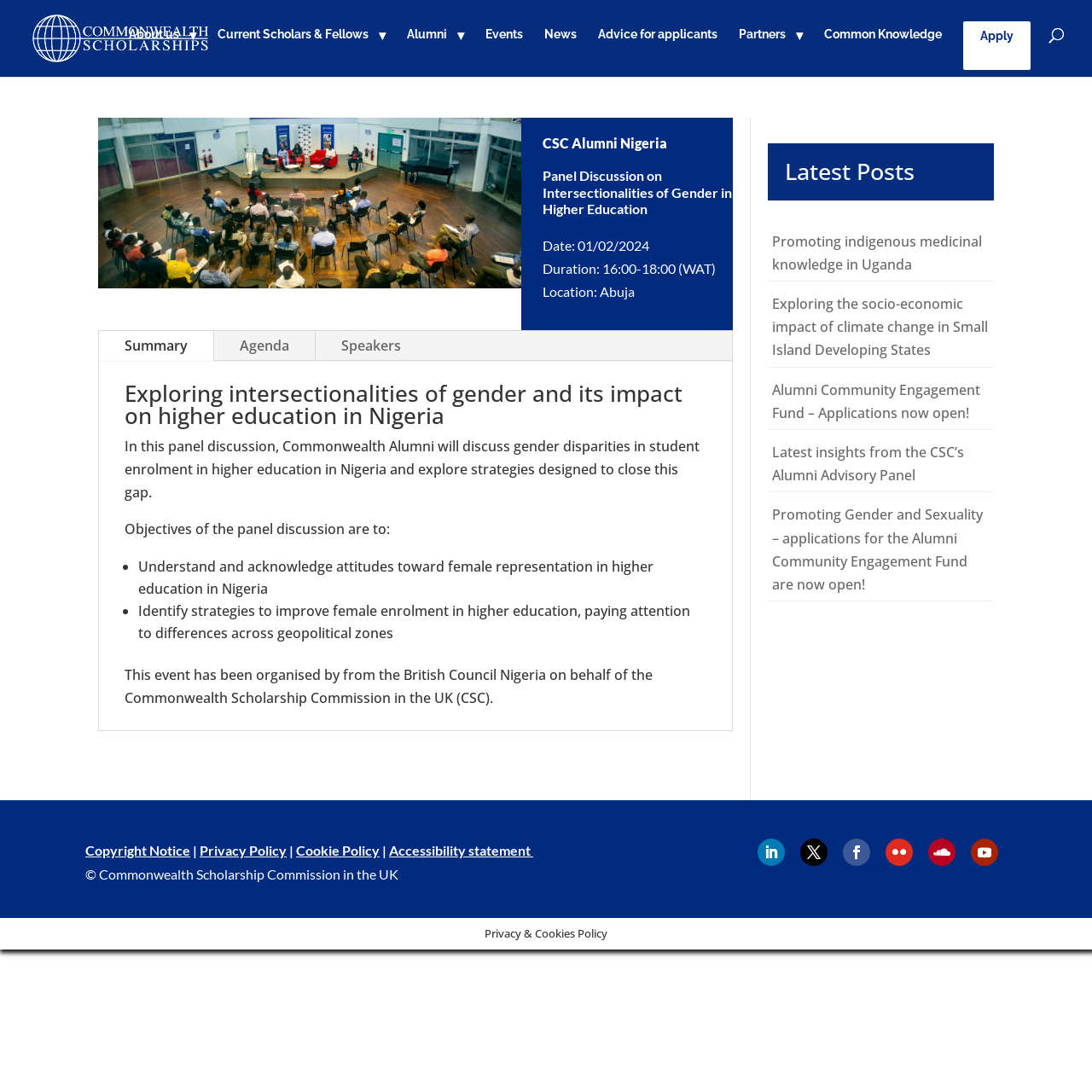Please study the image and answer the question comprehensively:
How many links are there in the 'Latest Posts' section?

I counted the number of links in the 'Latest Posts' section, which is located at the bottom of the webpage. There are five links in this section, each leading to a different article or post.